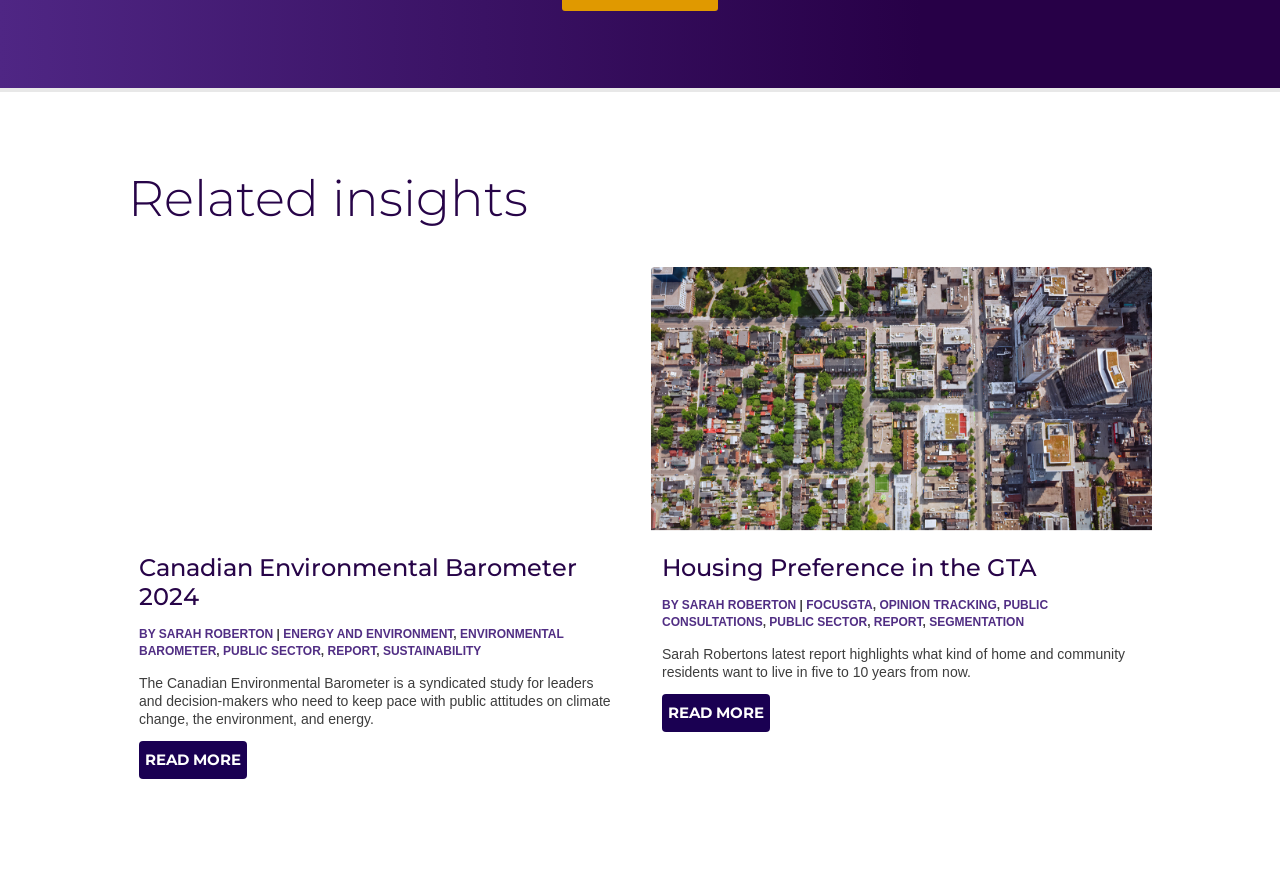Provide a one-word or short-phrase answer to the question:
What is the call-to-action for each article?

READ MORE